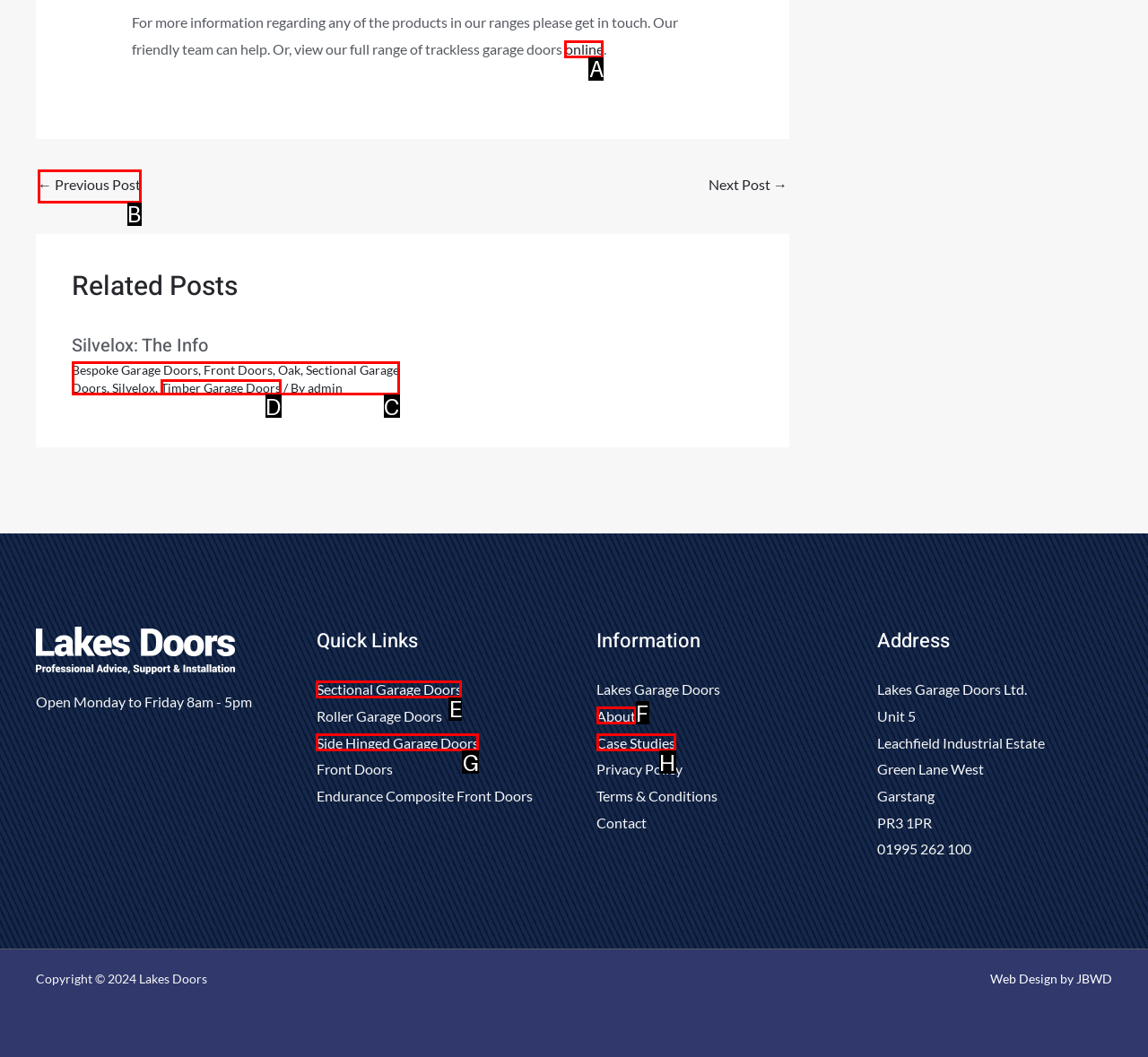Which lettered option should I select to achieve the task: Go to previous post according to the highlighted elements in the screenshot?

B